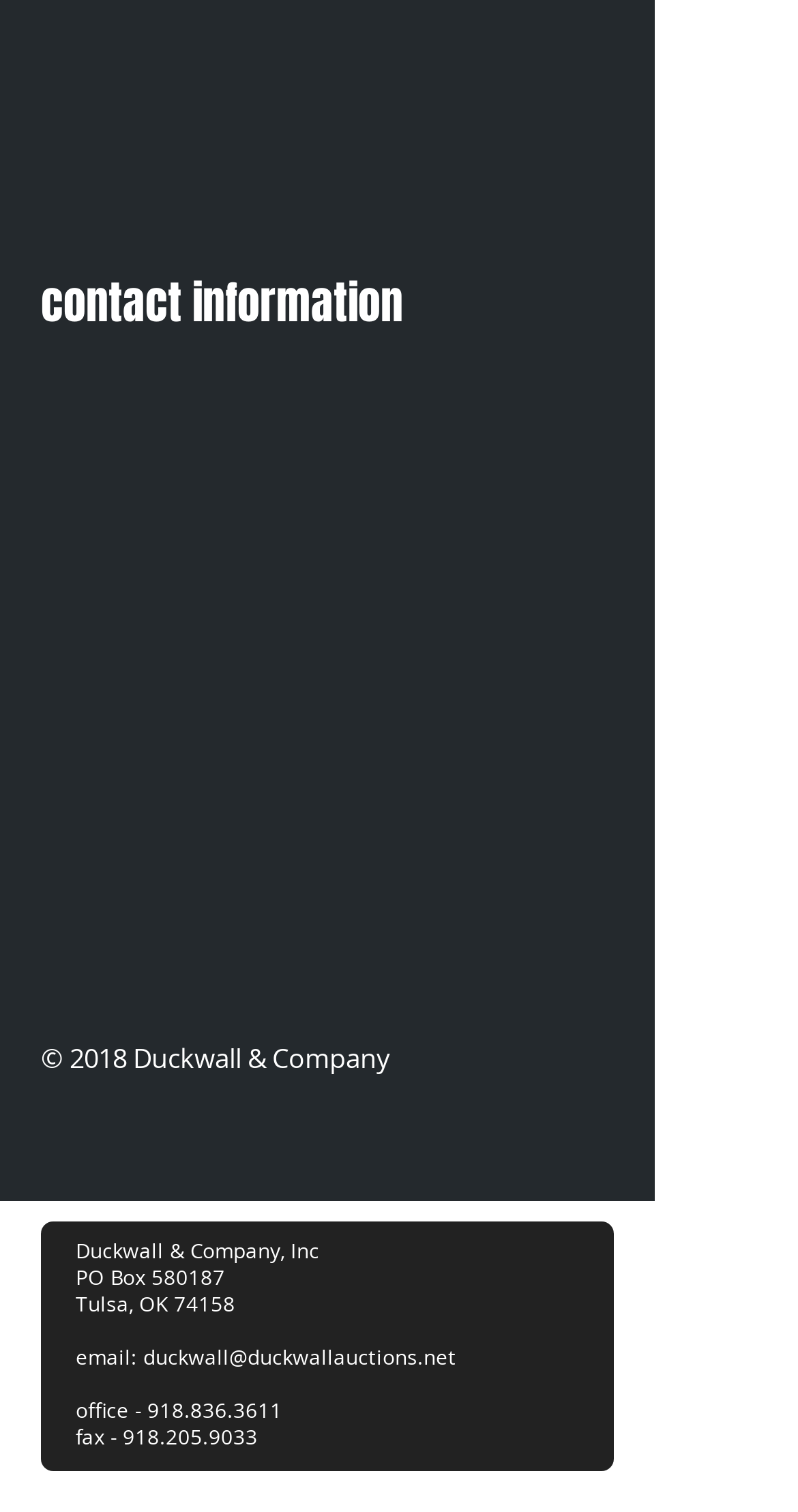What is the email address?
Based on the image, give a concise answer in the form of a single word or short phrase.

duckwall@duckwallauctions.net